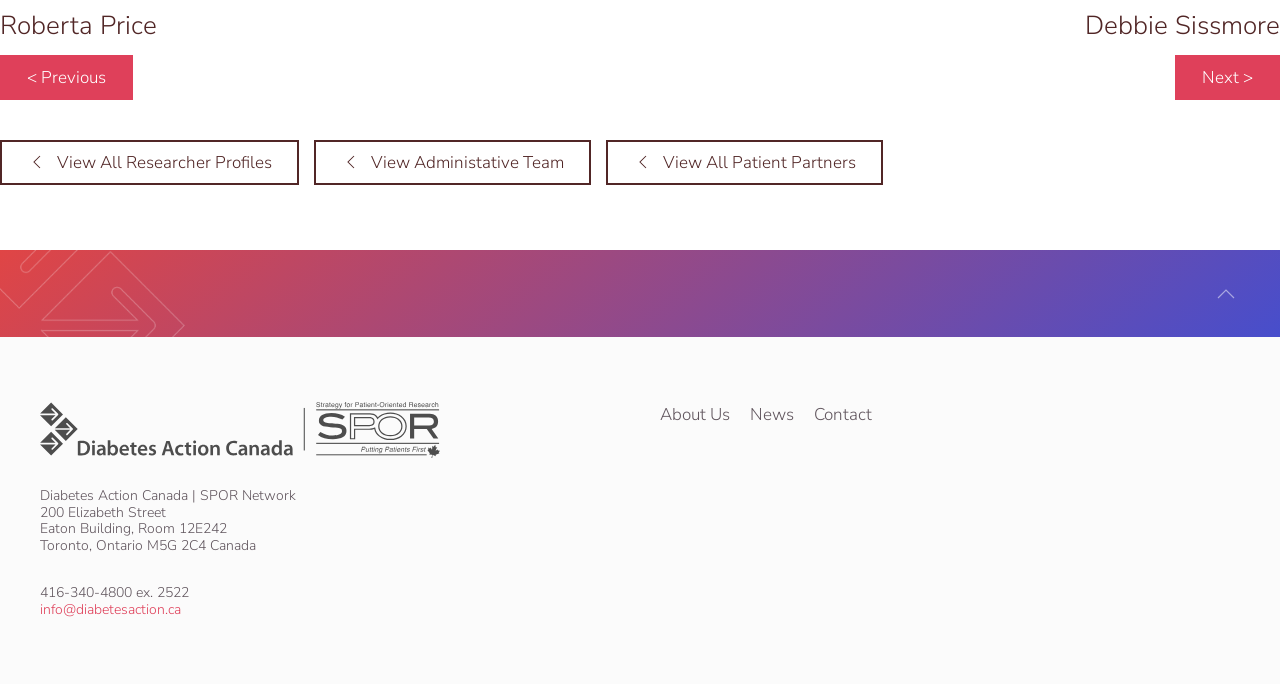Identify the bounding box coordinates for the UI element described as follows: View All Researcher Profiles. Use the format (top-left x, top-left y, bottom-right x, bottom-right y) and ensure all values are floating point numbers between 0 and 1.

[0.0, 0.204, 0.234, 0.27]